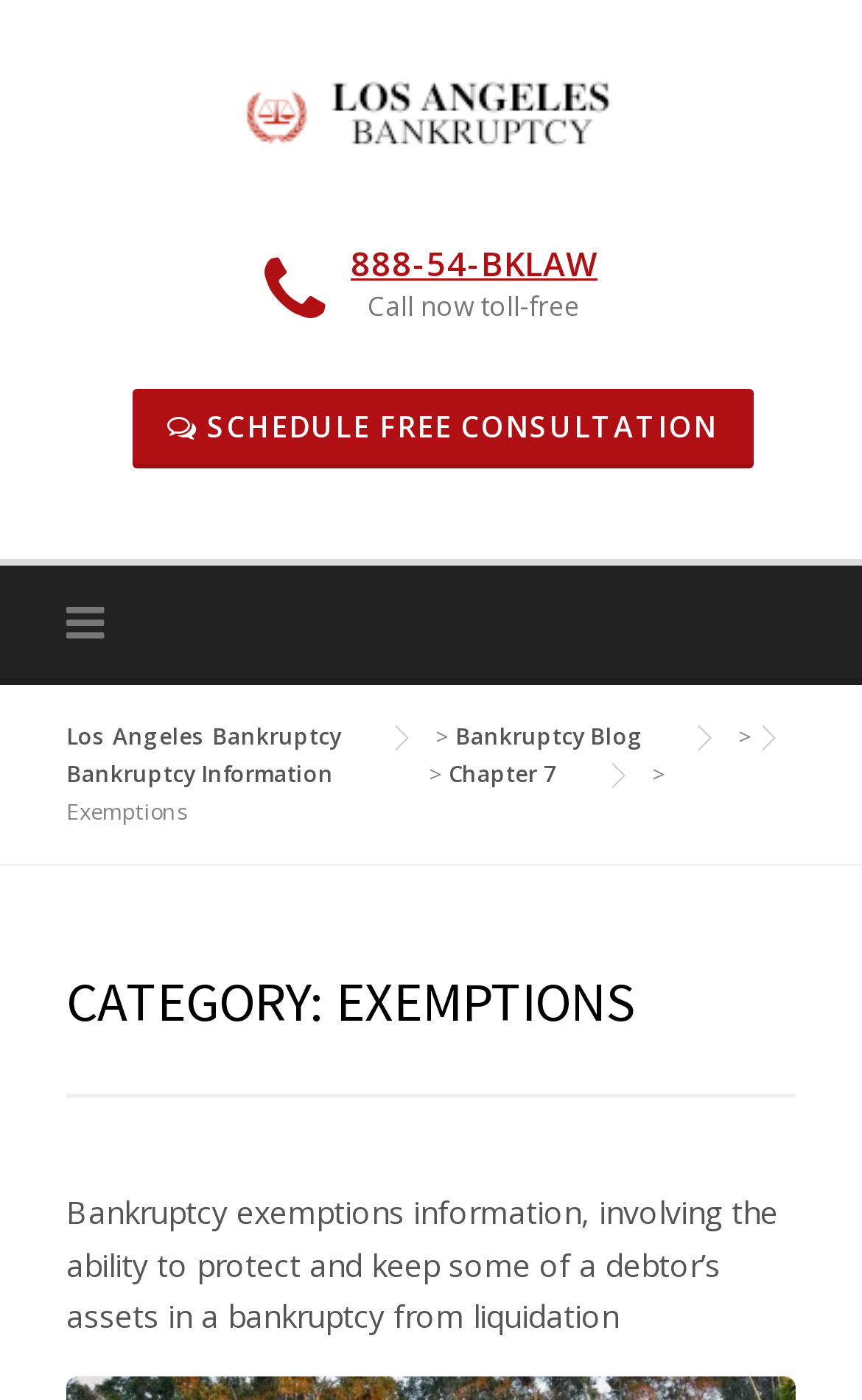What is the phone number to call for a toll-free consultation?
Using the visual information, reply with a single word or short phrase.

888-54-BKLAW